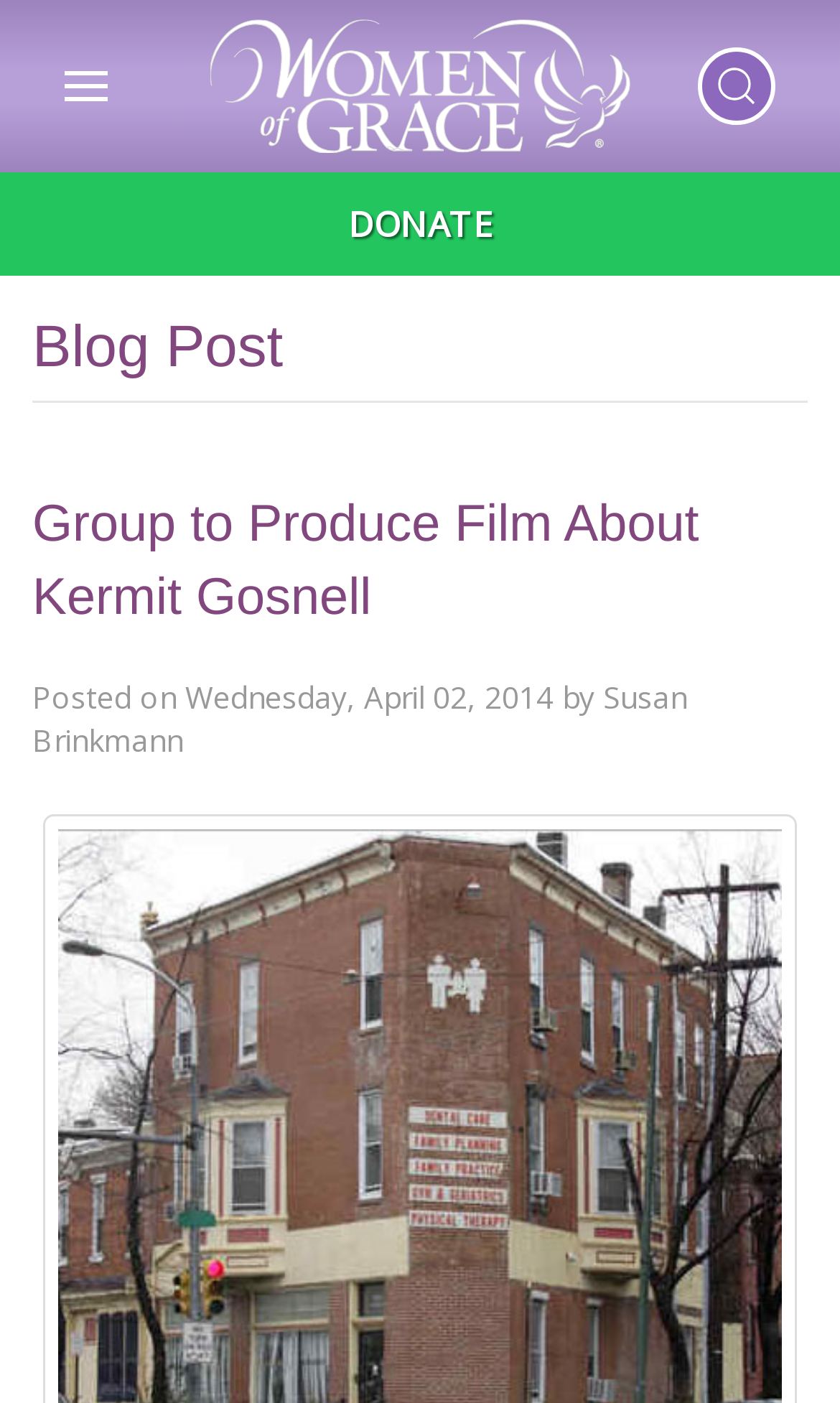What is the logo on the top left?
Identify the answer in the screenshot and reply with a single word or phrase.

Women of Grace Logo